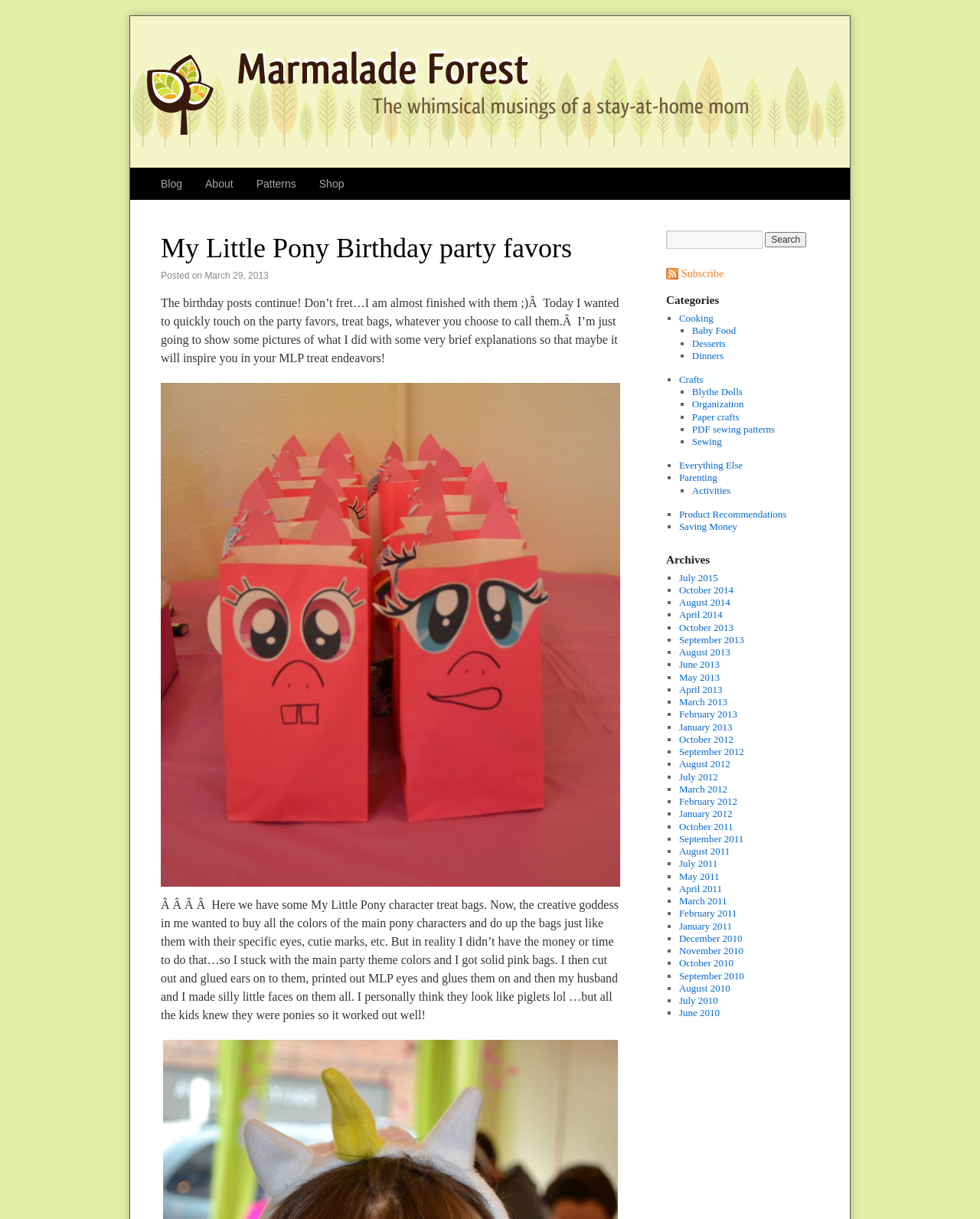Can you extract the headline from the webpage for me?

My Little Pony Birthday party favors